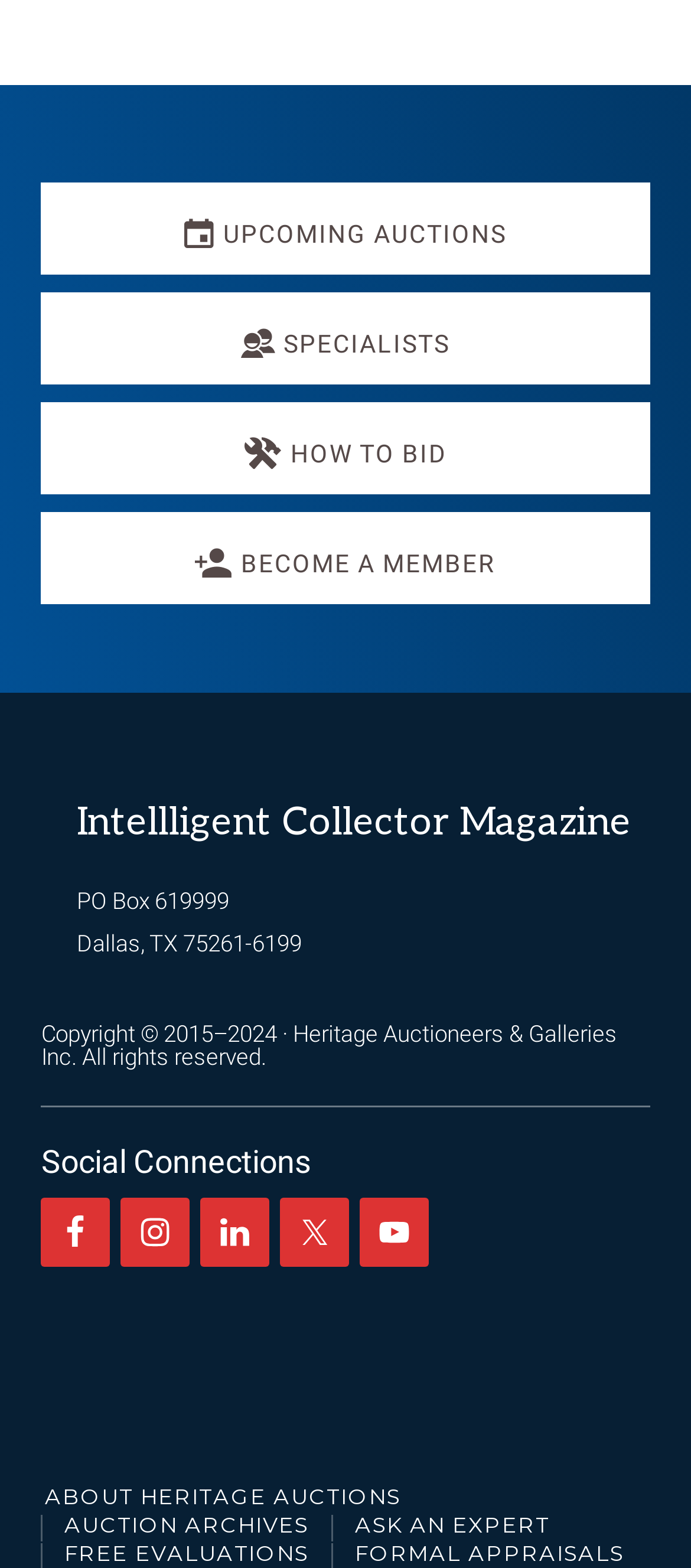Please provide the bounding box coordinates for the element that needs to be clicked to perform the instruction: "Visit Heritage Auctioneers & Galleries Inc". The coordinates must consist of four float numbers between 0 and 1, formatted as [left, top, right, bottom].

[0.06, 0.651, 0.893, 0.686]